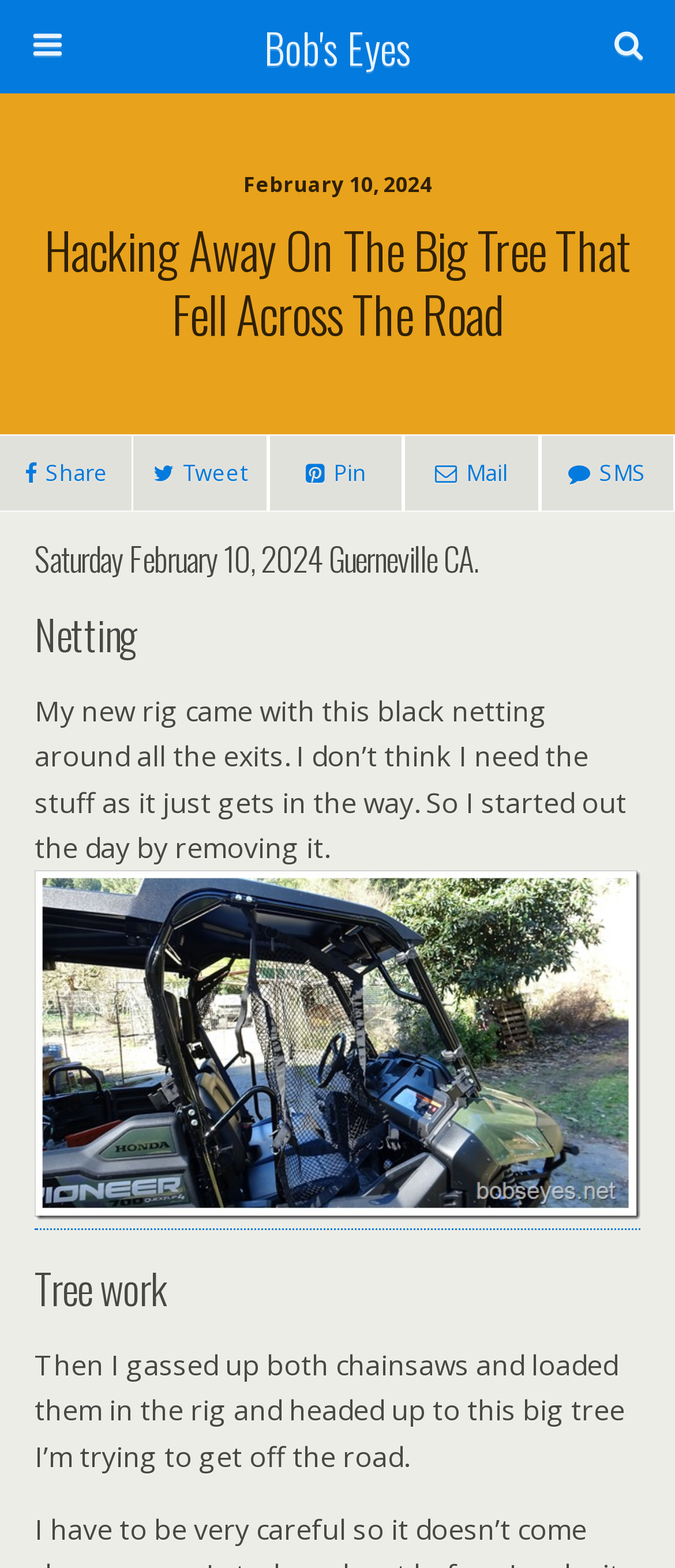Find the bounding box coordinates for the area that must be clicked to perform this action: "Visit author's page".

None